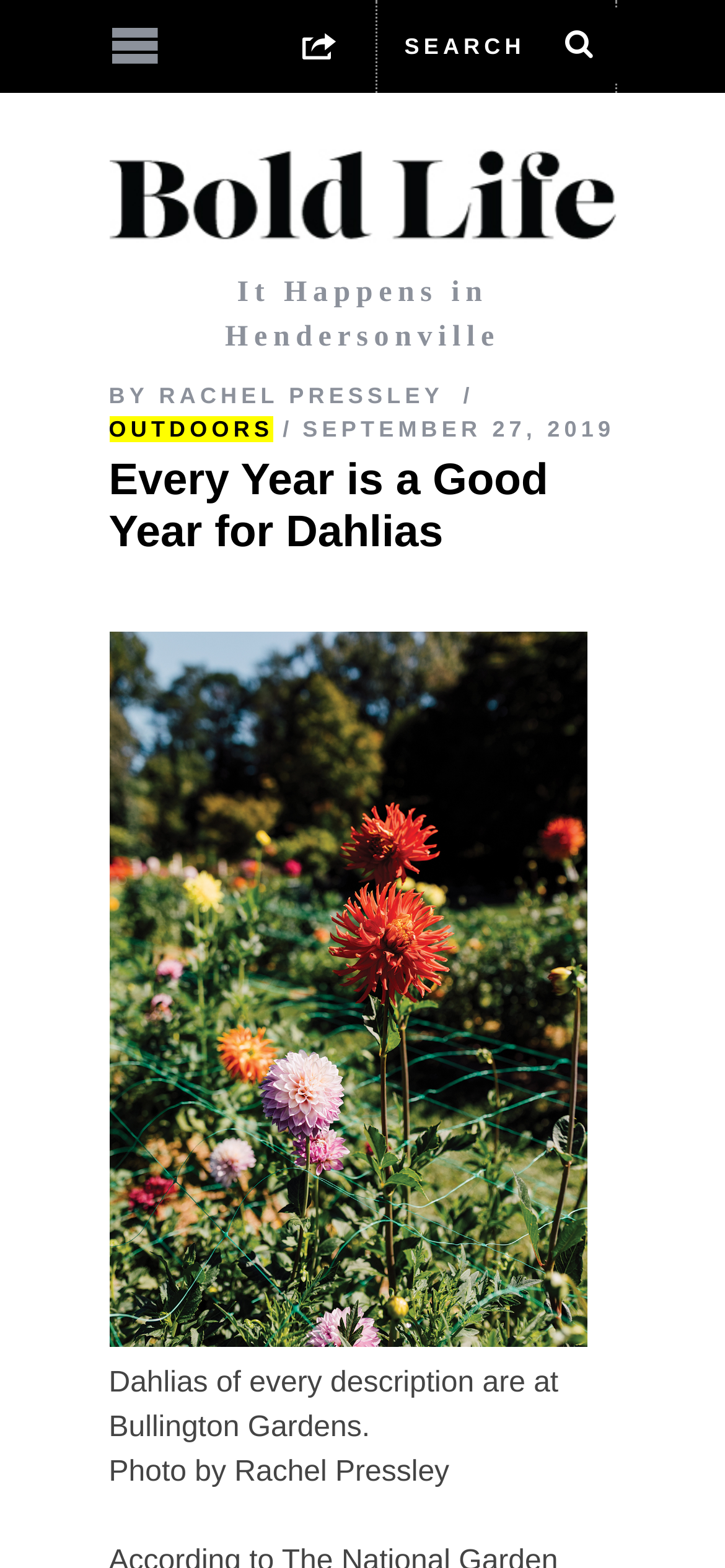What is the author of the article?
Please answer the question with a detailed and comprehensive explanation.

The author of the article can be found by looking at the header section of the webpage, where it says 'BY RACHEL PRESSLEY'. This indicates that Rachel Pressley is the author of the article.